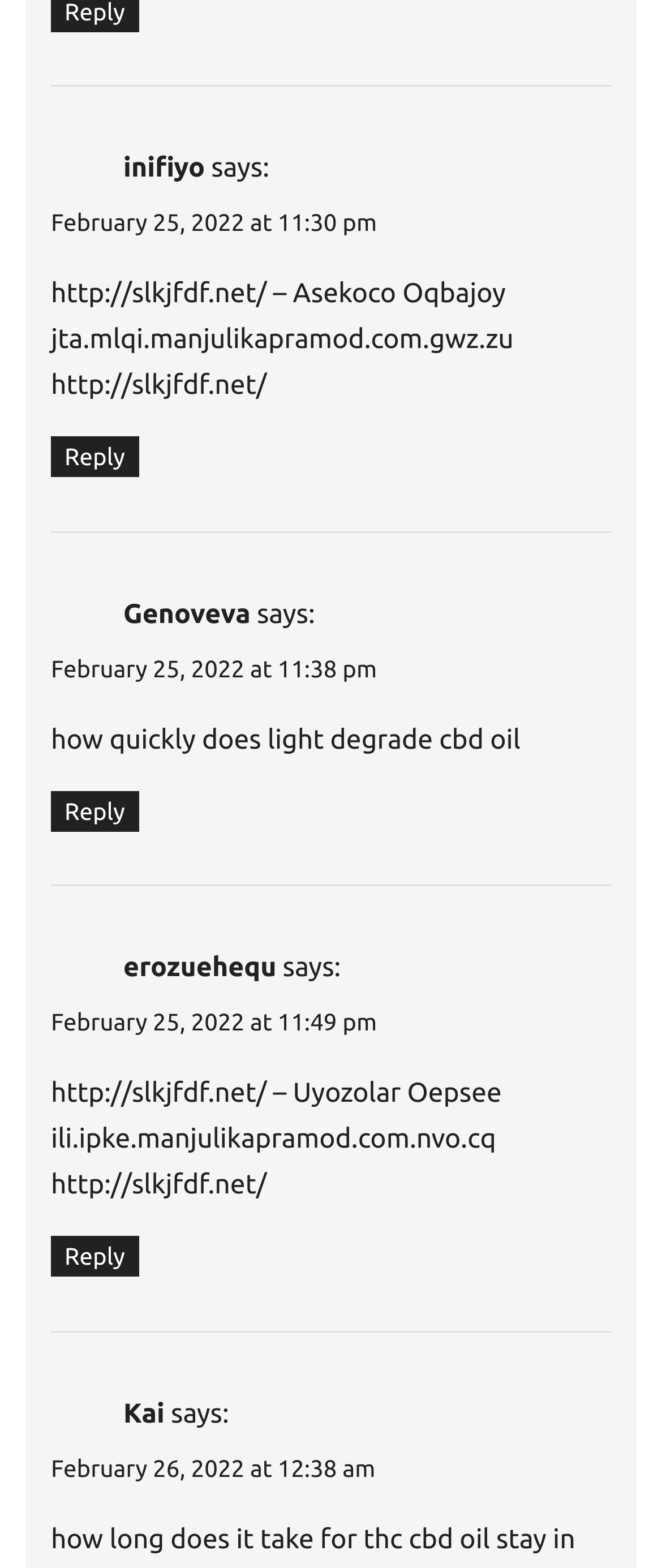Please locate the bounding box coordinates of the element that should be clicked to achieve the given instruction: "Reply to inifiyo".

[0.077, 0.278, 0.209, 0.304]